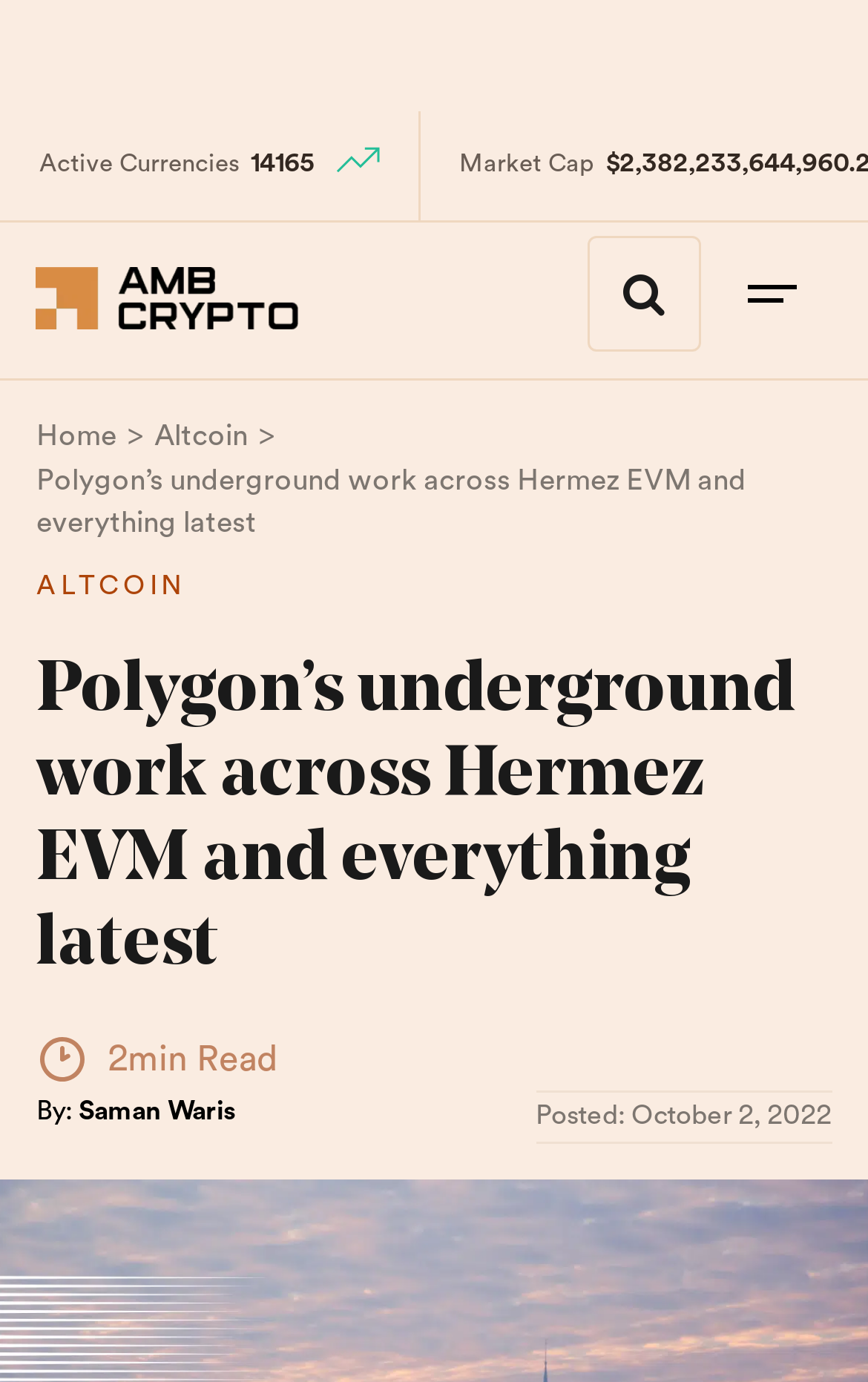How many active currencies are there?
Please utilize the information in the image to give a detailed response to the question.

I found the answer by looking at the 'Active Currencies' section on the webpage, which displays the number 14165 next to it.